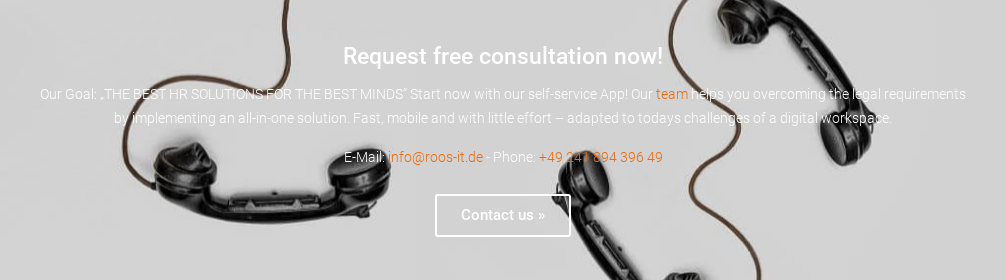Consider the image and give a detailed and elaborate answer to the question: 
What is the tone of the overall design?

The overall design of the image and the surrounding content conveys a tone of professionalism, which is evident from the elegant display of the vintage telephone handset against a light background and the emphasis on providing top-notch HR solutions. The design elements work together to create a professional and innovative tone.